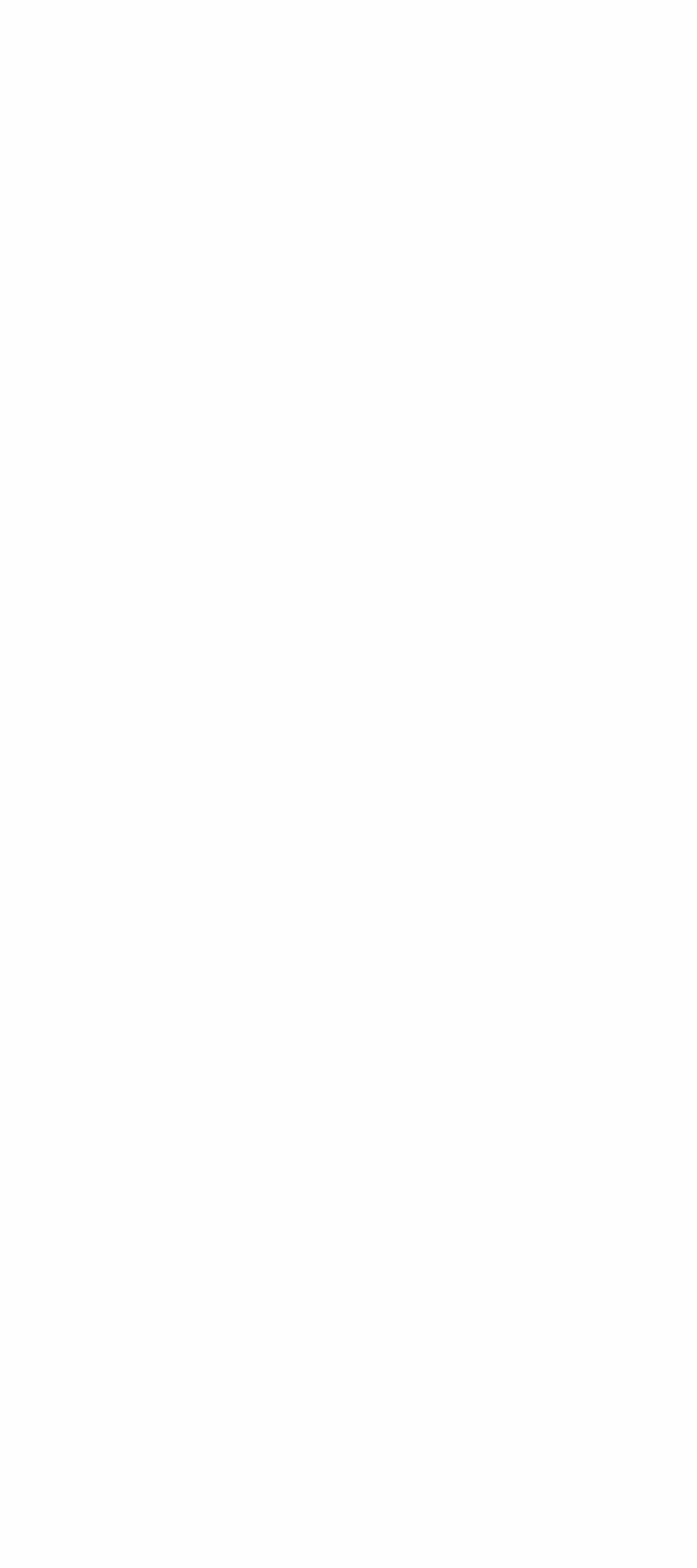Please find the bounding box for the UI component described as follows: "Analysis".

[0.038, 0.316, 0.172, 0.334]